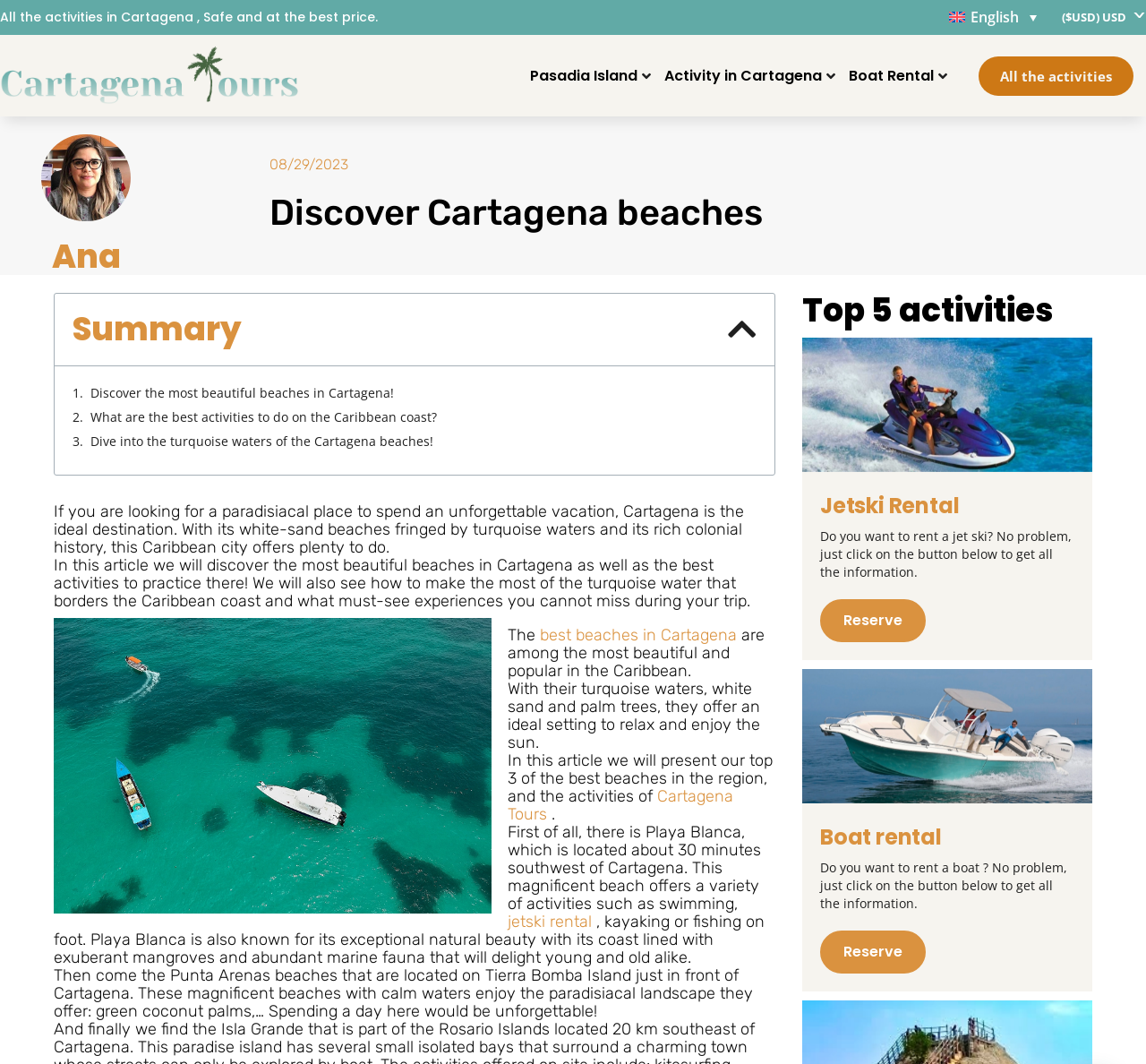Find and generate the main title of the webpage.

Discover Cartagena beaches